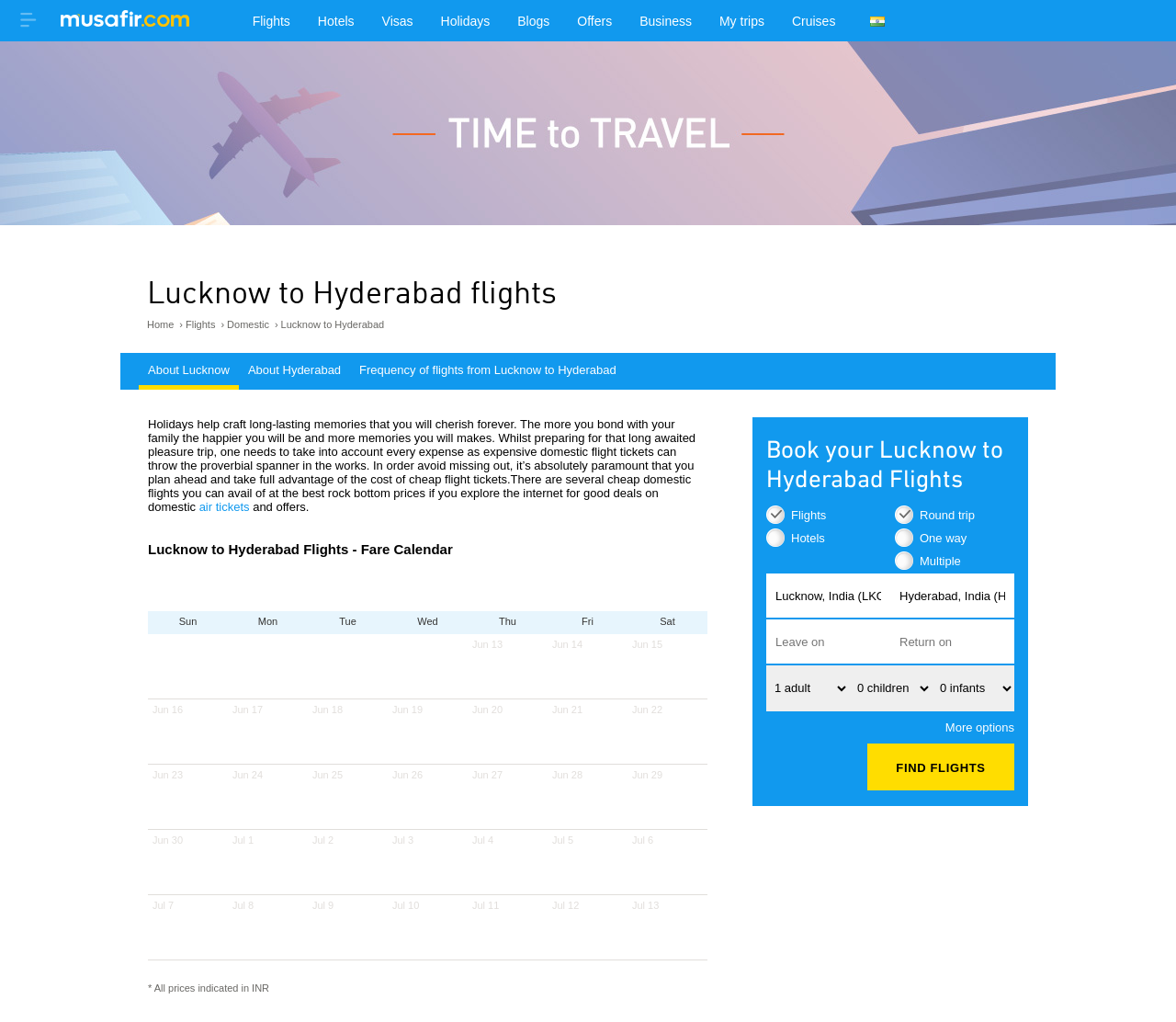Please provide a one-word or phrase answer to the question: 
What is the purpose of the 'Leave on' and 'Return on' fields?

Select travel dates